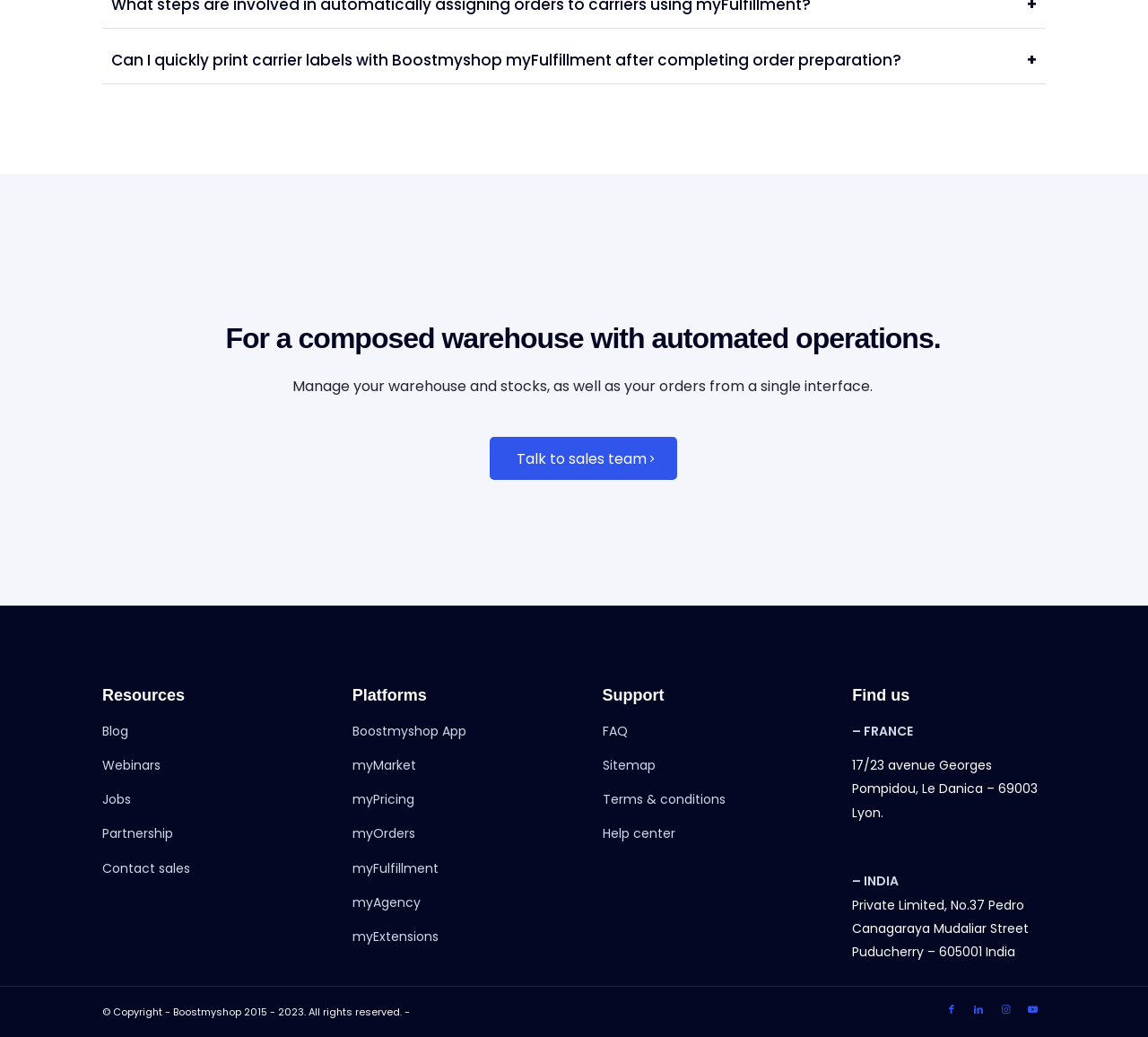How many social media links are present at the bottom of the page?
Provide an in-depth and detailed explanation in response to the question.

The social media links can be found at the bottom of the page, and there are four links to Facebook, LinkedIn, Instagram, and Youtube respectively.